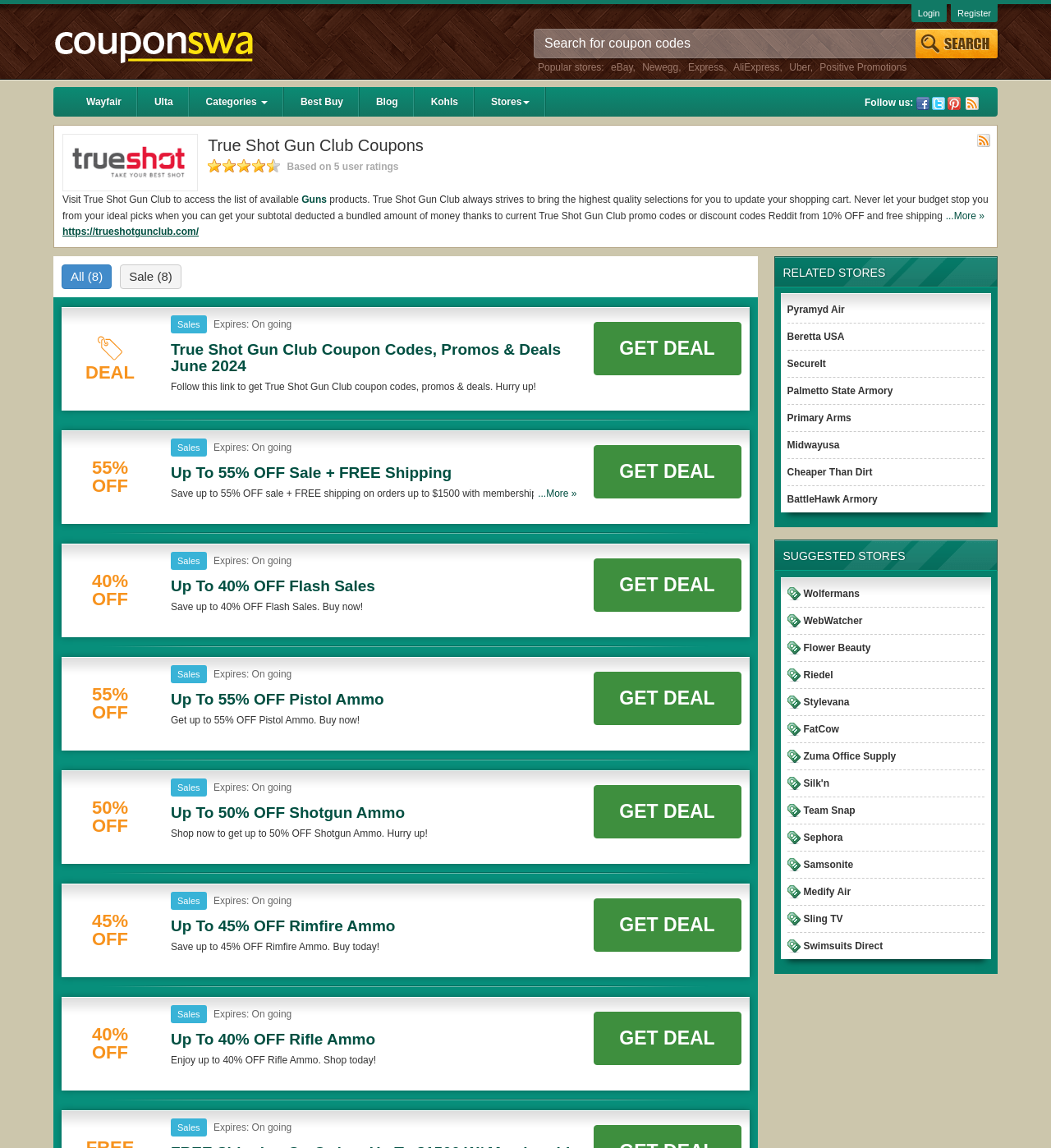Provide the bounding box coordinates, formatted as (top-left x, top-left y, bottom-right x, bottom-right y), with all values being floating point numbers between 0 and 1. Identify the bounding box of the UI element that matches the description: FatCow

[0.764, 0.63, 0.798, 0.64]